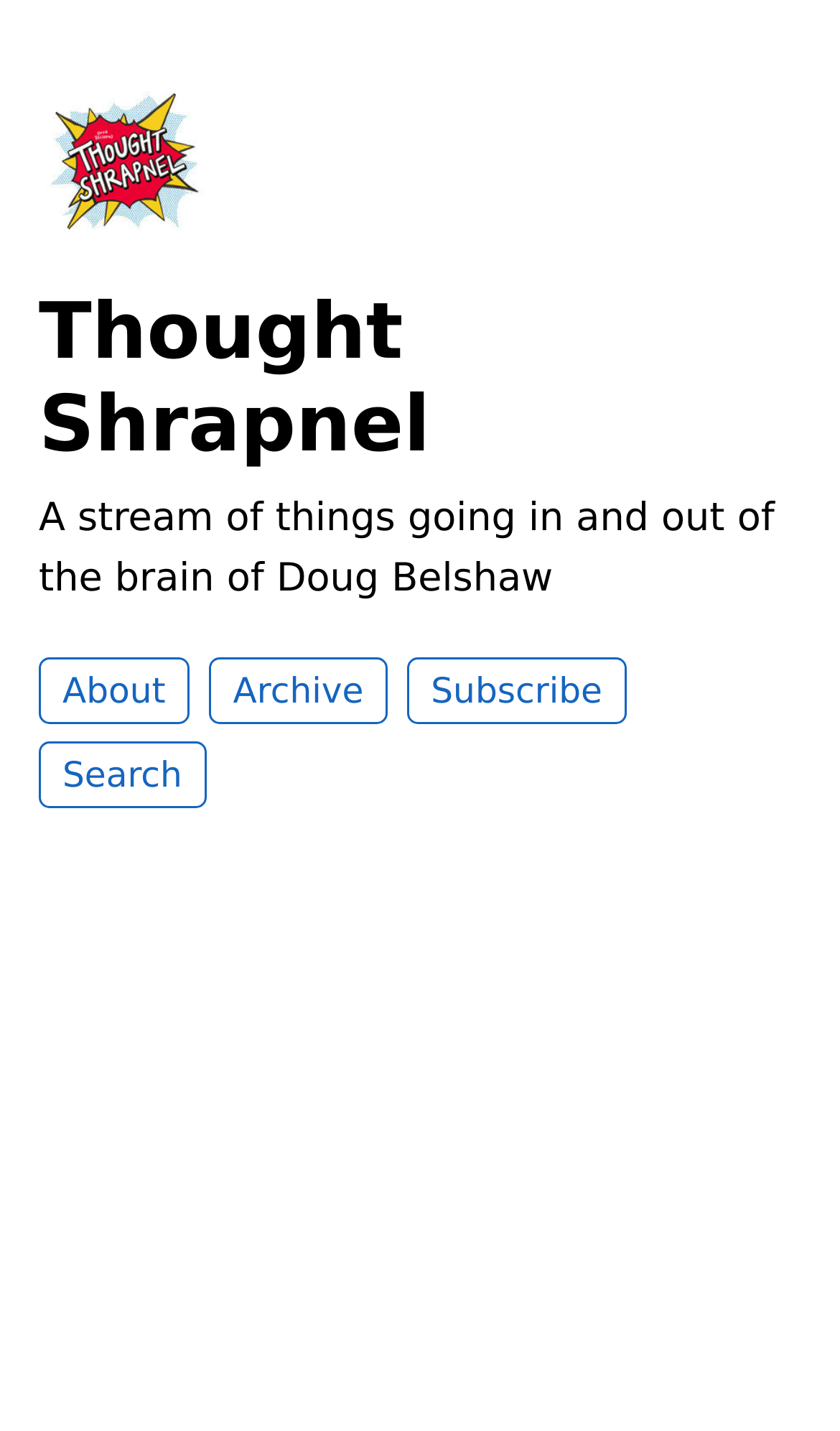What is the profile photo of?
Refer to the image and respond with a one-word or short-phrase answer.

Thought Shrapnel